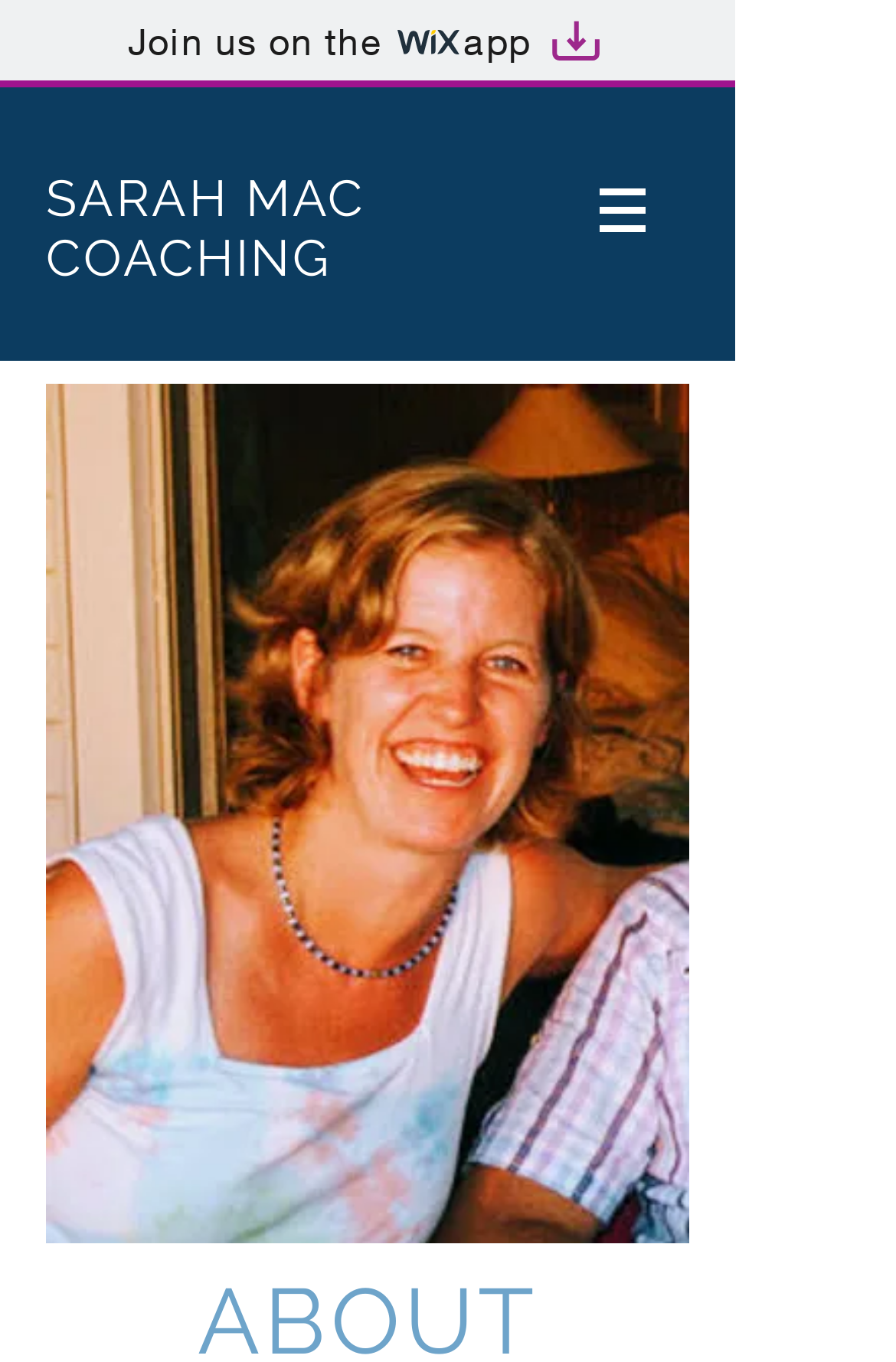Find the bounding box coordinates of the UI element according to this description: "Support Team".

None